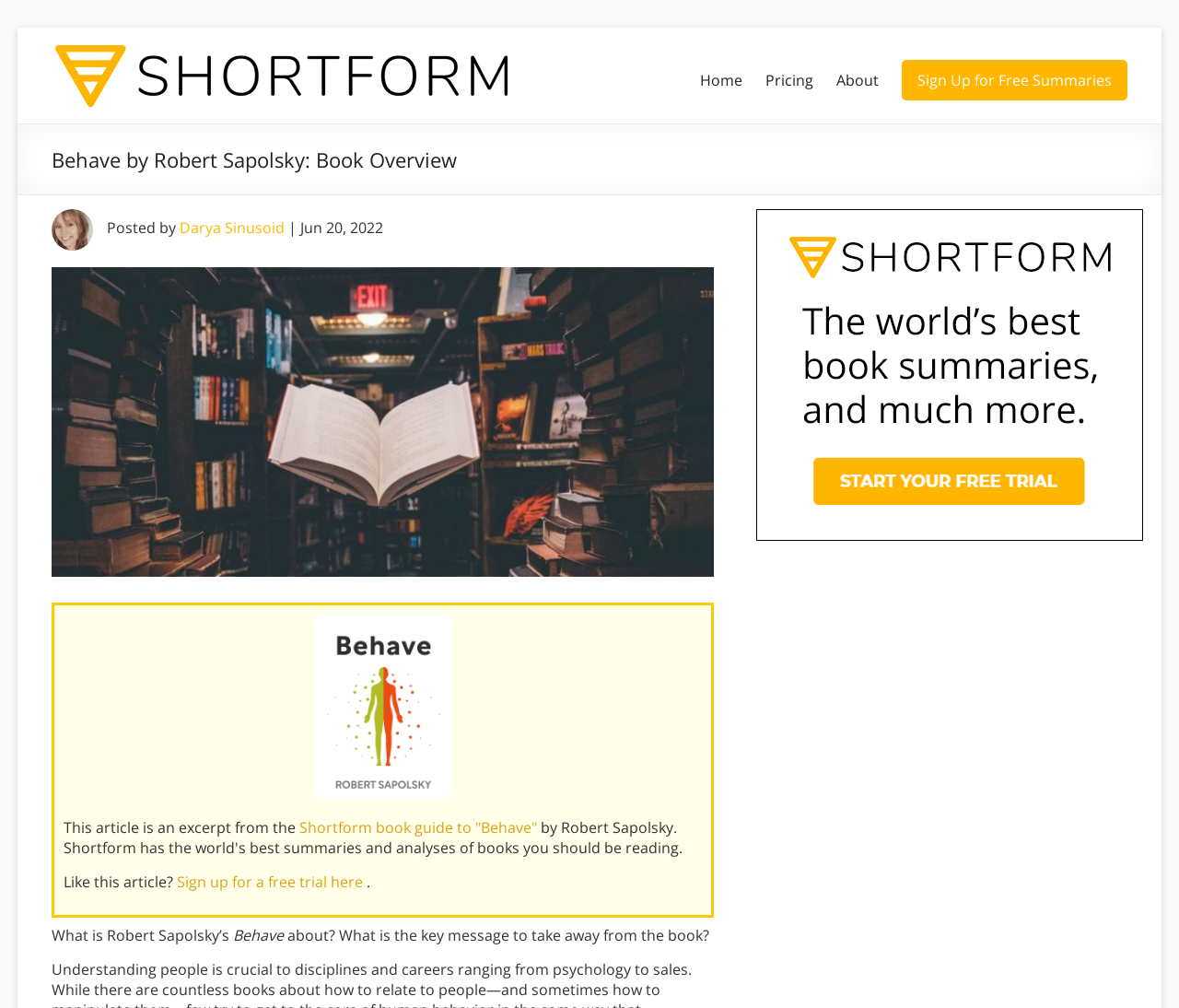Determine the bounding box coordinates of the clickable region to follow the instruction: "Click on the 'Home' link".

[0.593, 0.066, 0.629, 0.093]